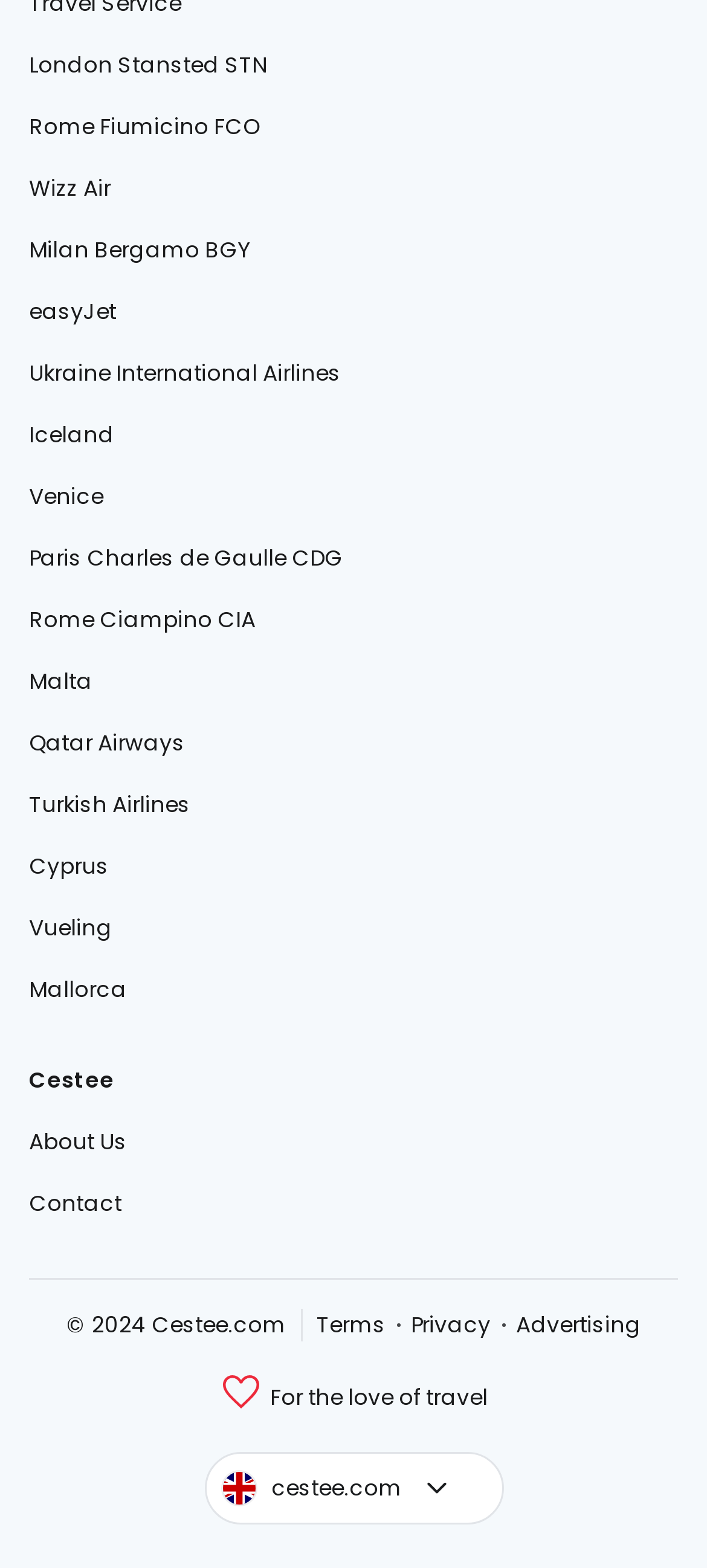What is the country mentioned below Cyprus?
Using the image, answer in one word or phrase.

Mallorca